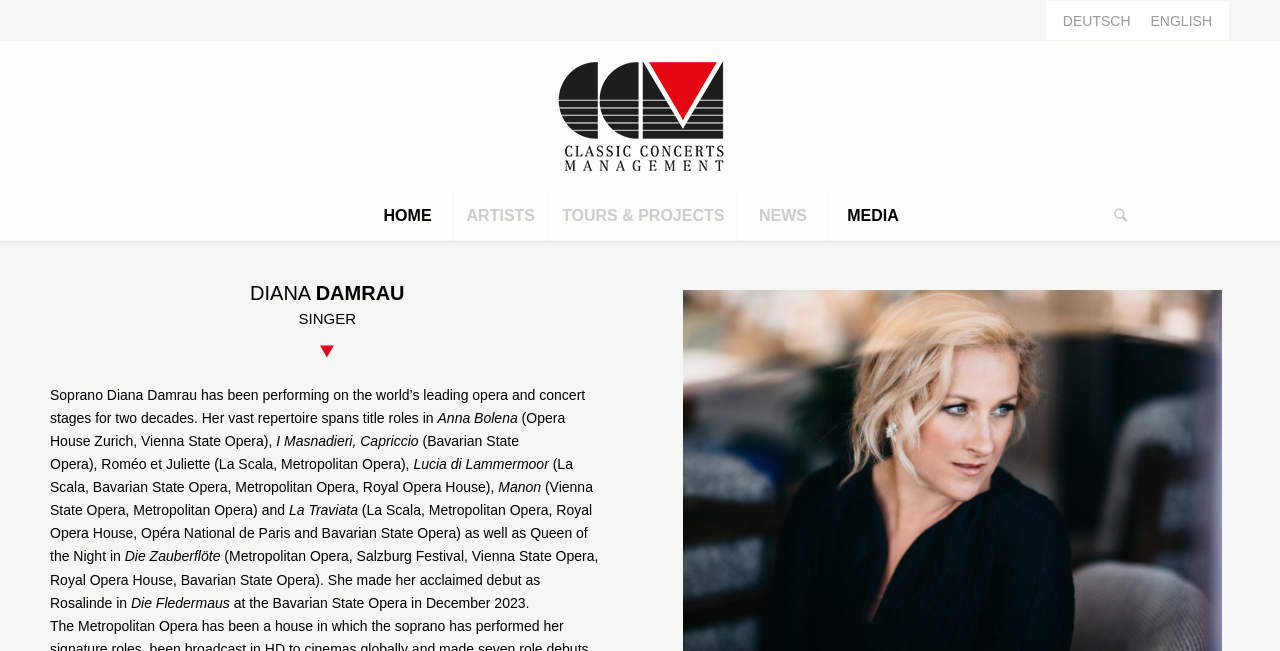Find the bounding box coordinates of the area that needs to be clicked in order to achieve the following instruction: "Visit the home page". The coordinates should be specified as four float numbers between 0 and 1, i.e., [left, top, right, bottom].

[0.283, 0.294, 0.354, 0.371]